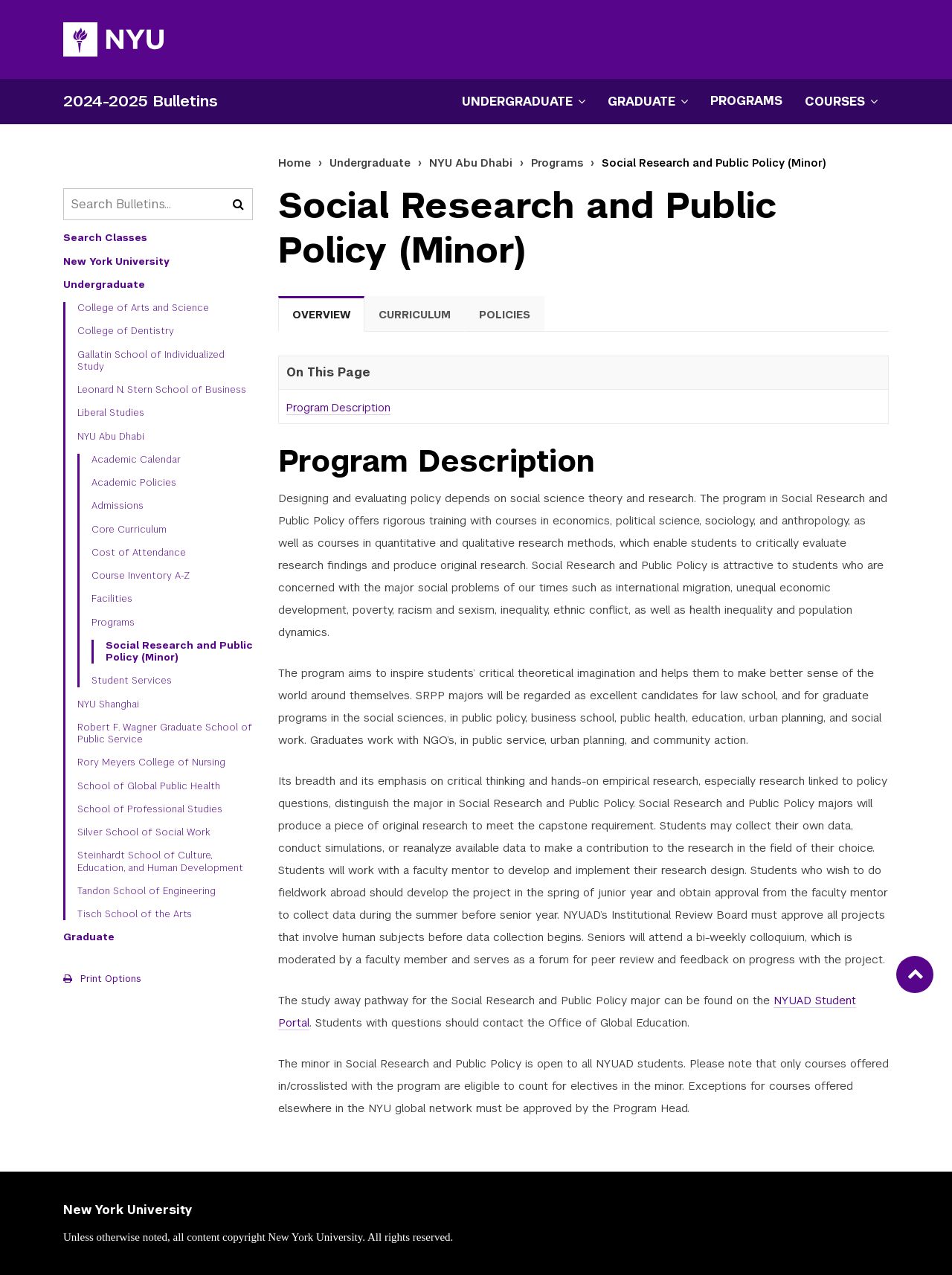Determine the main text heading of the webpage and provide its content.

Social Research and Public Policy (Minor)